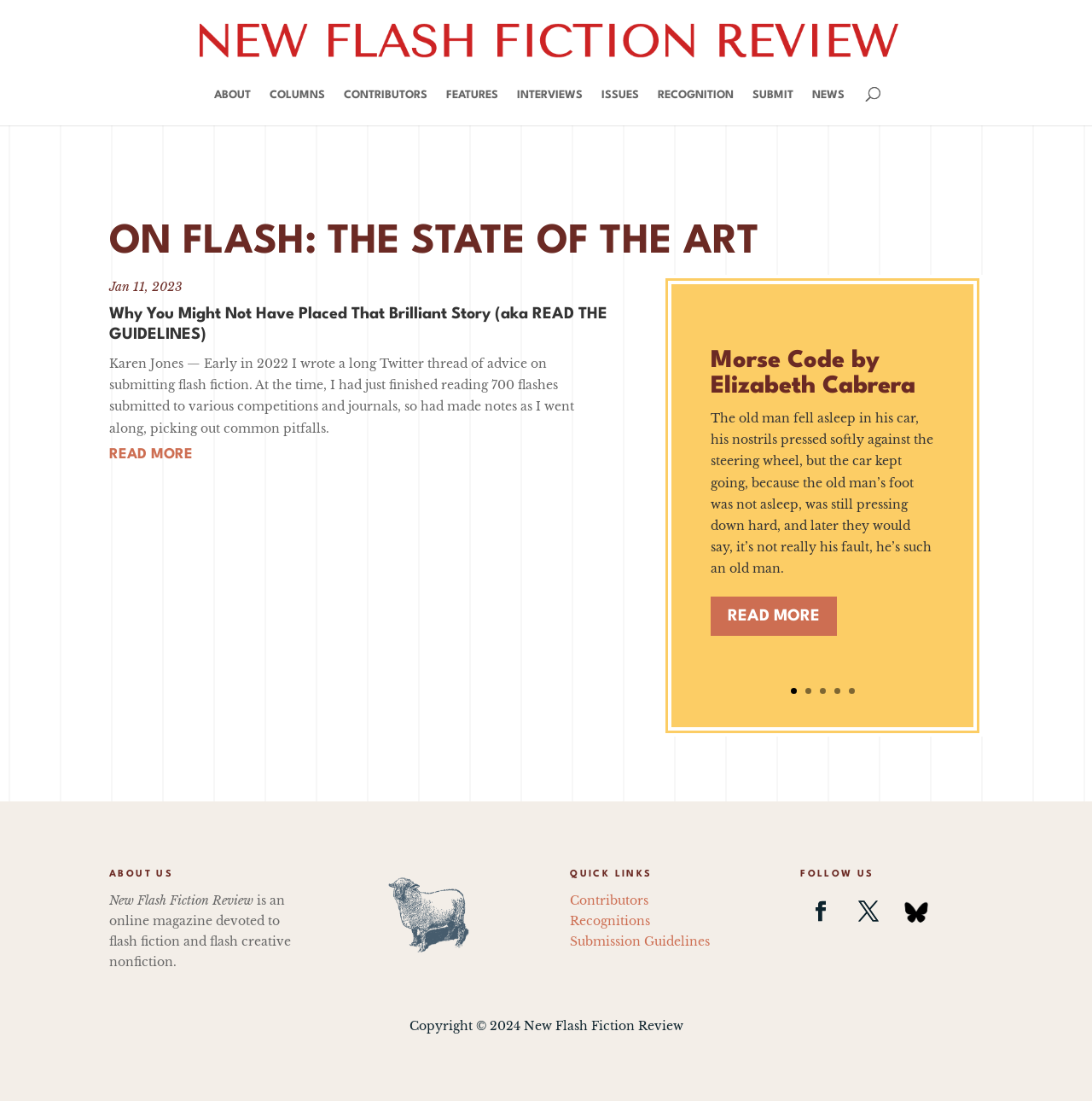Determine the bounding box coordinates of the section I need to click to execute the following instruction: "View the story Morse Code by Elizabeth Cabrera". Provide the coordinates as four float numbers between 0 and 1, i.e., [left, top, right, bottom].

[0.651, 0.316, 0.855, 0.371]